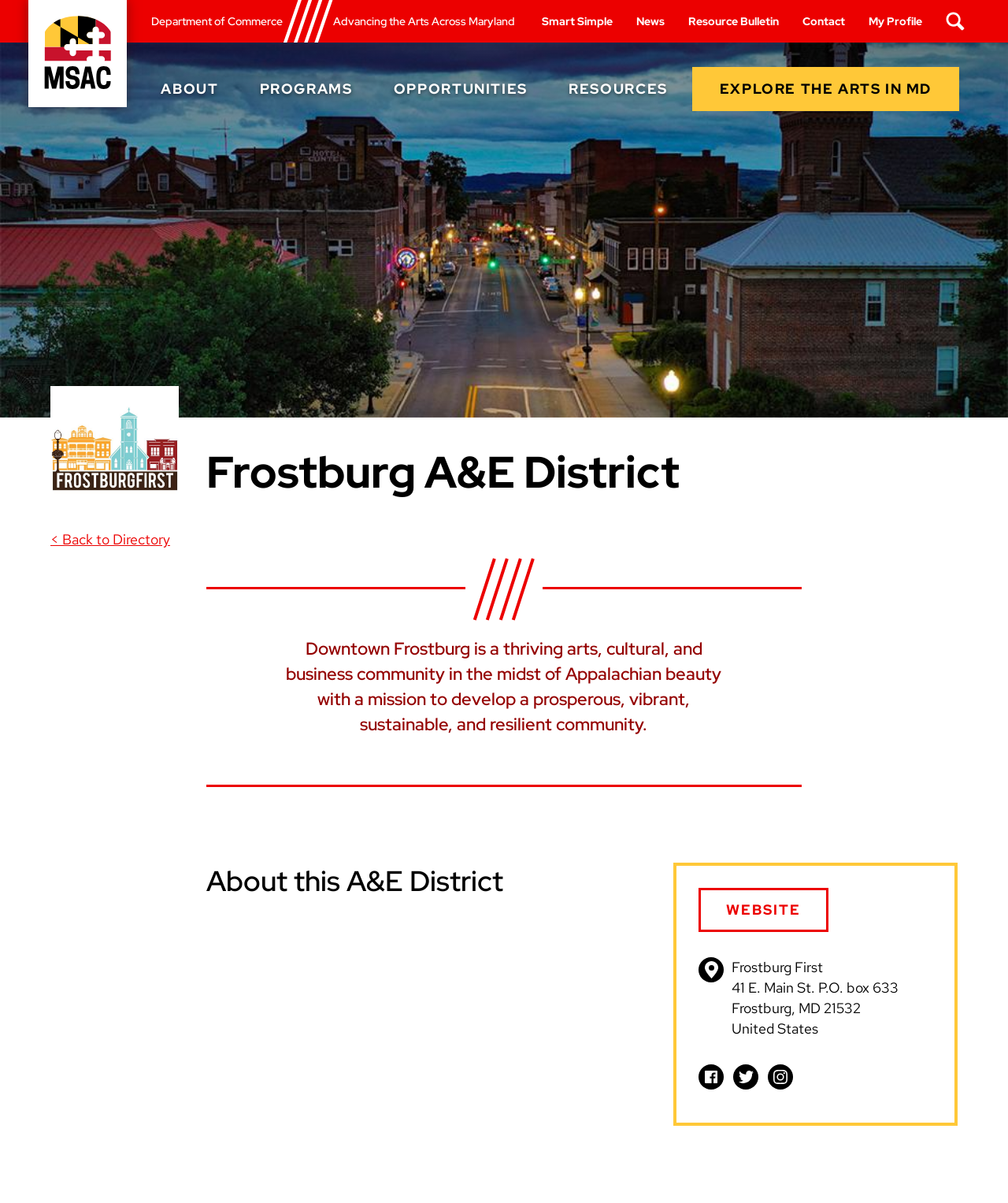Given the webpage screenshot, identify the bounding box of the UI element that matches this description: "Search".

[0.927, 0.0, 0.969, 0.035]